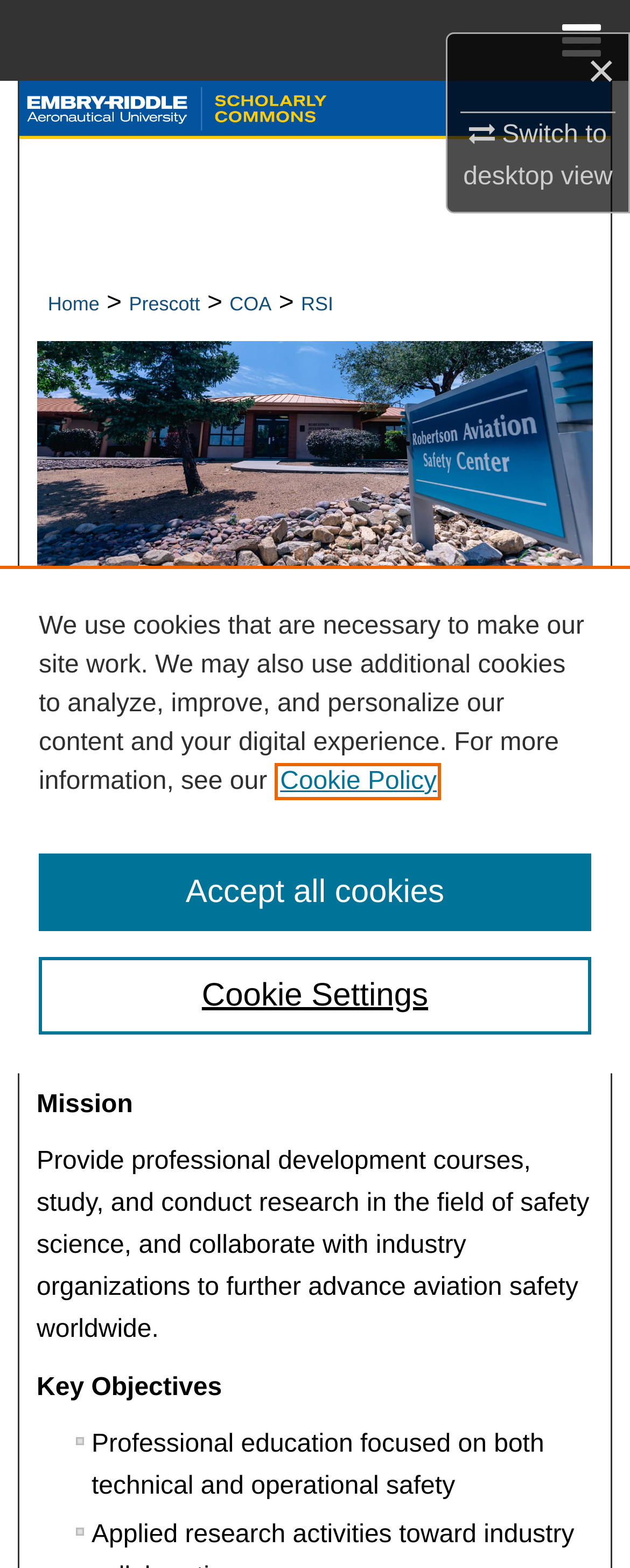Given the element description: "About", predict the bounding box coordinates of this UI element. The coordinates must be four float numbers between 0 and 1, given as [left, top, right, bottom].

[0.0, 0.206, 1.0, 0.258]